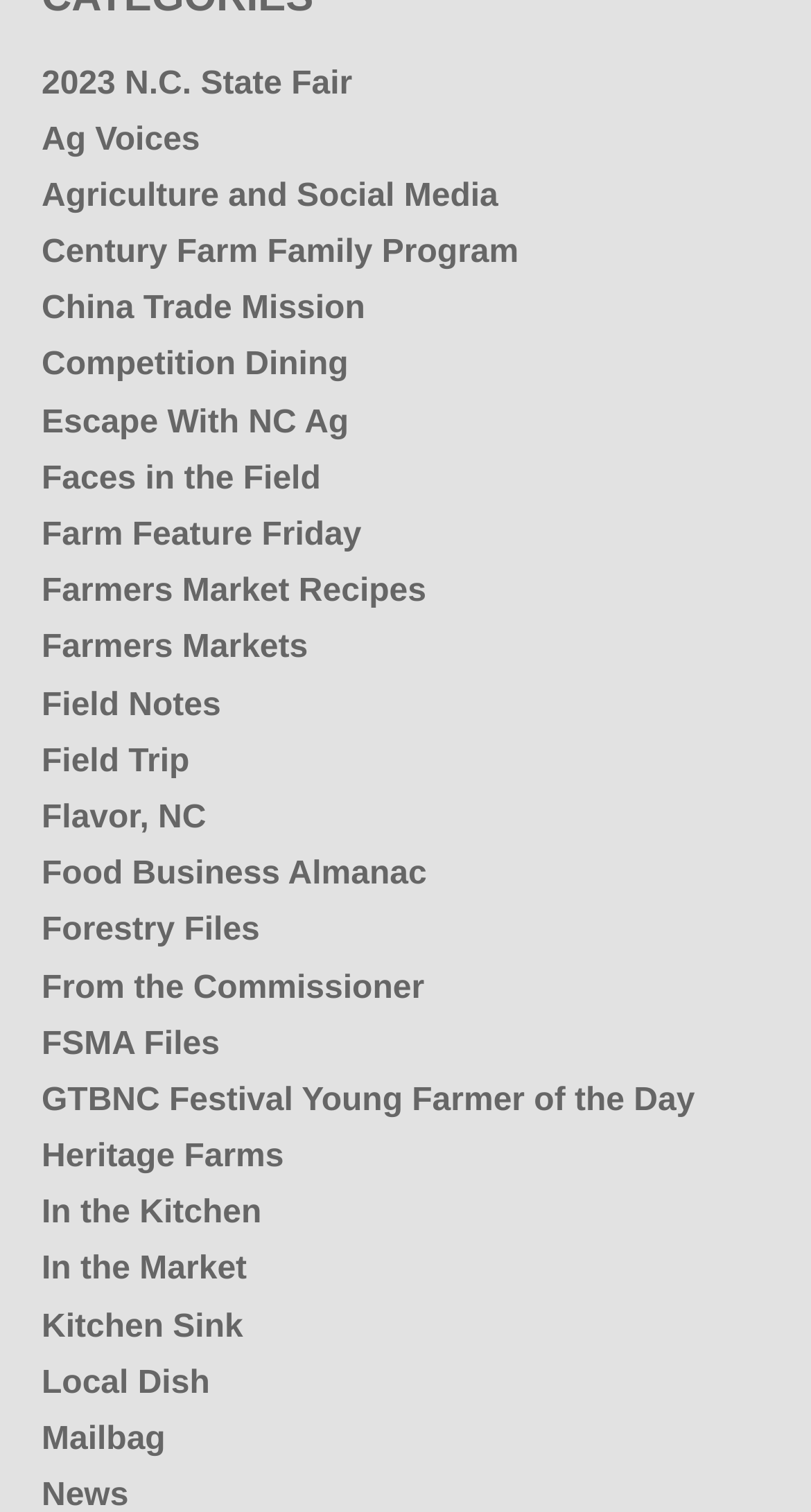What is the first link on the webpage?
Look at the image and respond with a single word or a short phrase.

2023 N.C. State Fair